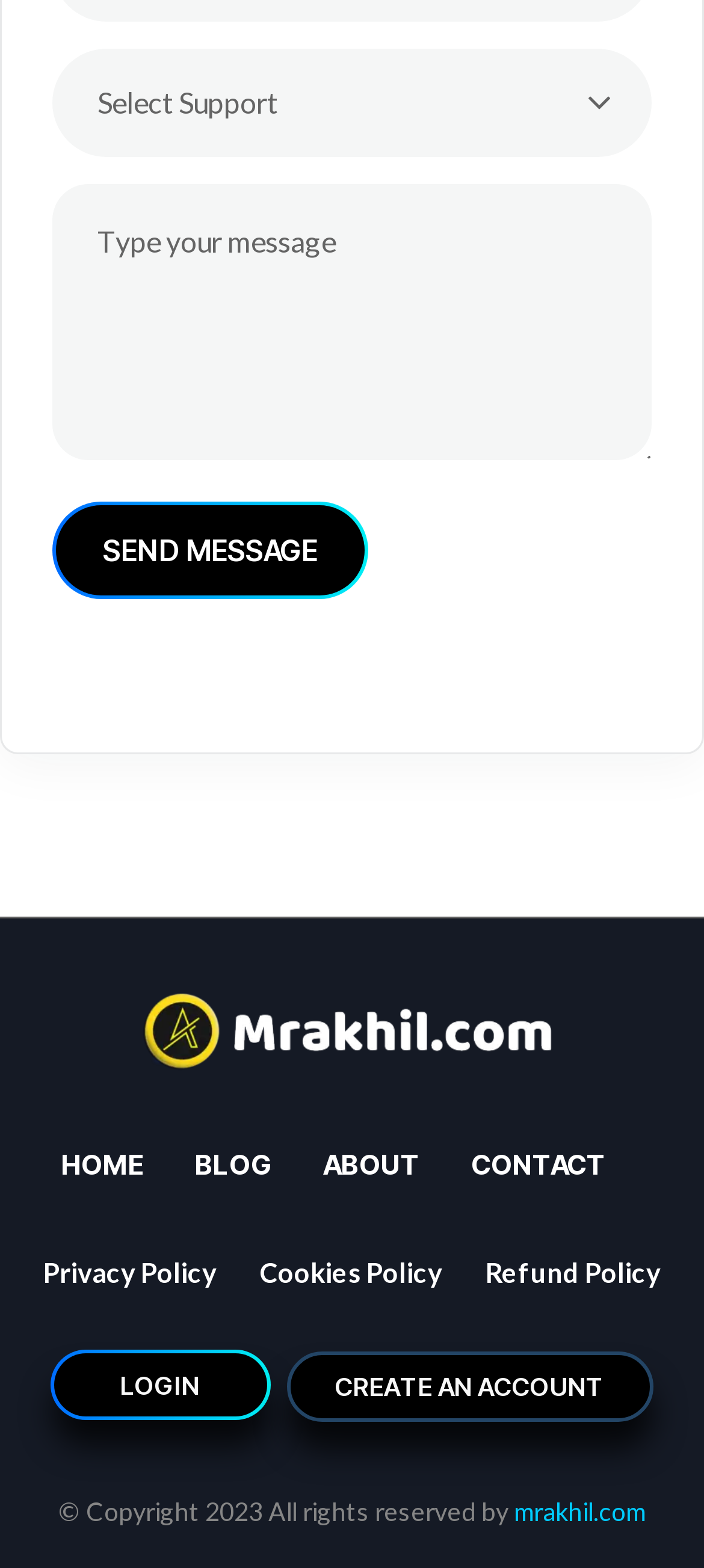Given the description of the UI element: "name="your-message" placeholder="Type your message"", predict the bounding box coordinates in the form of [left, top, right, bottom], with each value being a float between 0 and 1.

[0.074, 0.117, 0.926, 0.293]